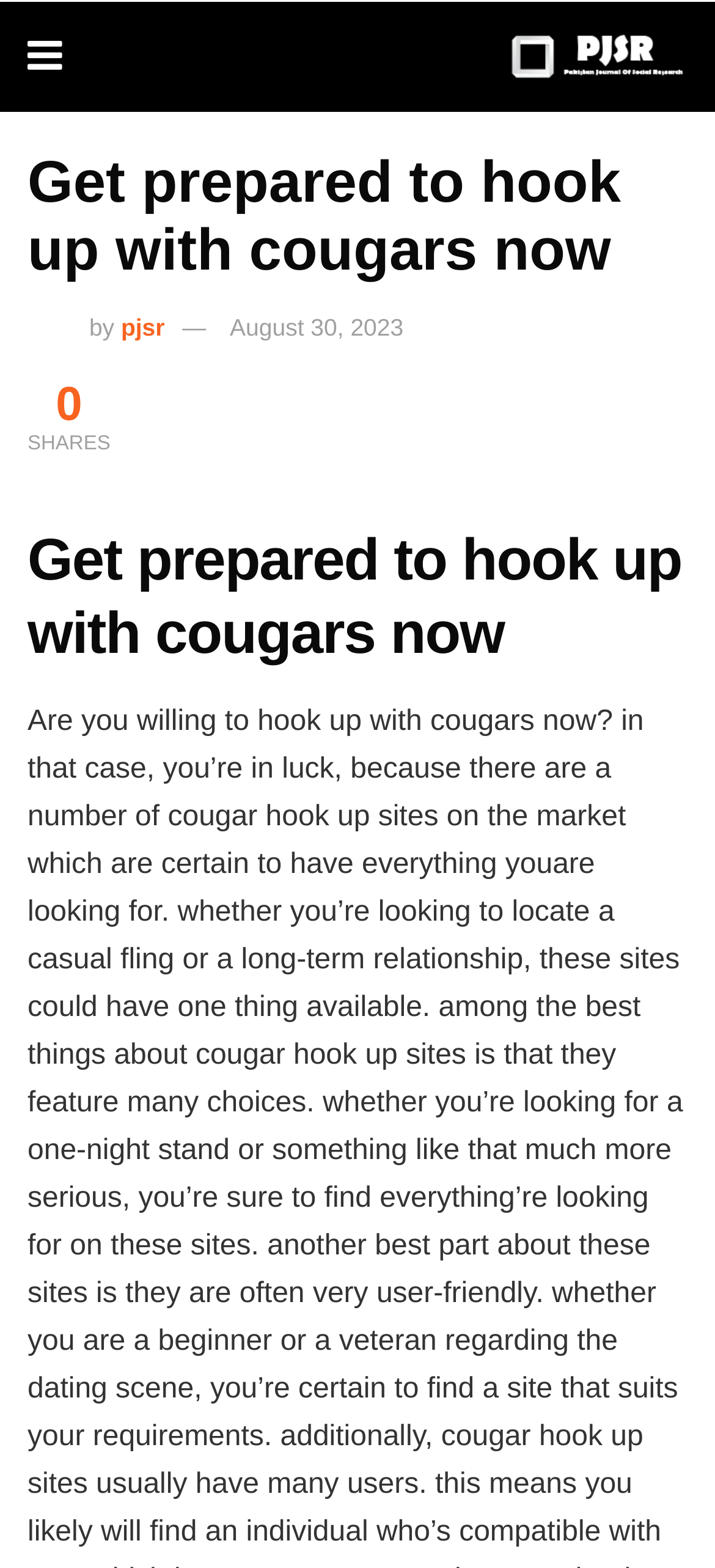What is the word next to 'pjsr'?
Using the visual information, answer the question in a single word or phrase.

by